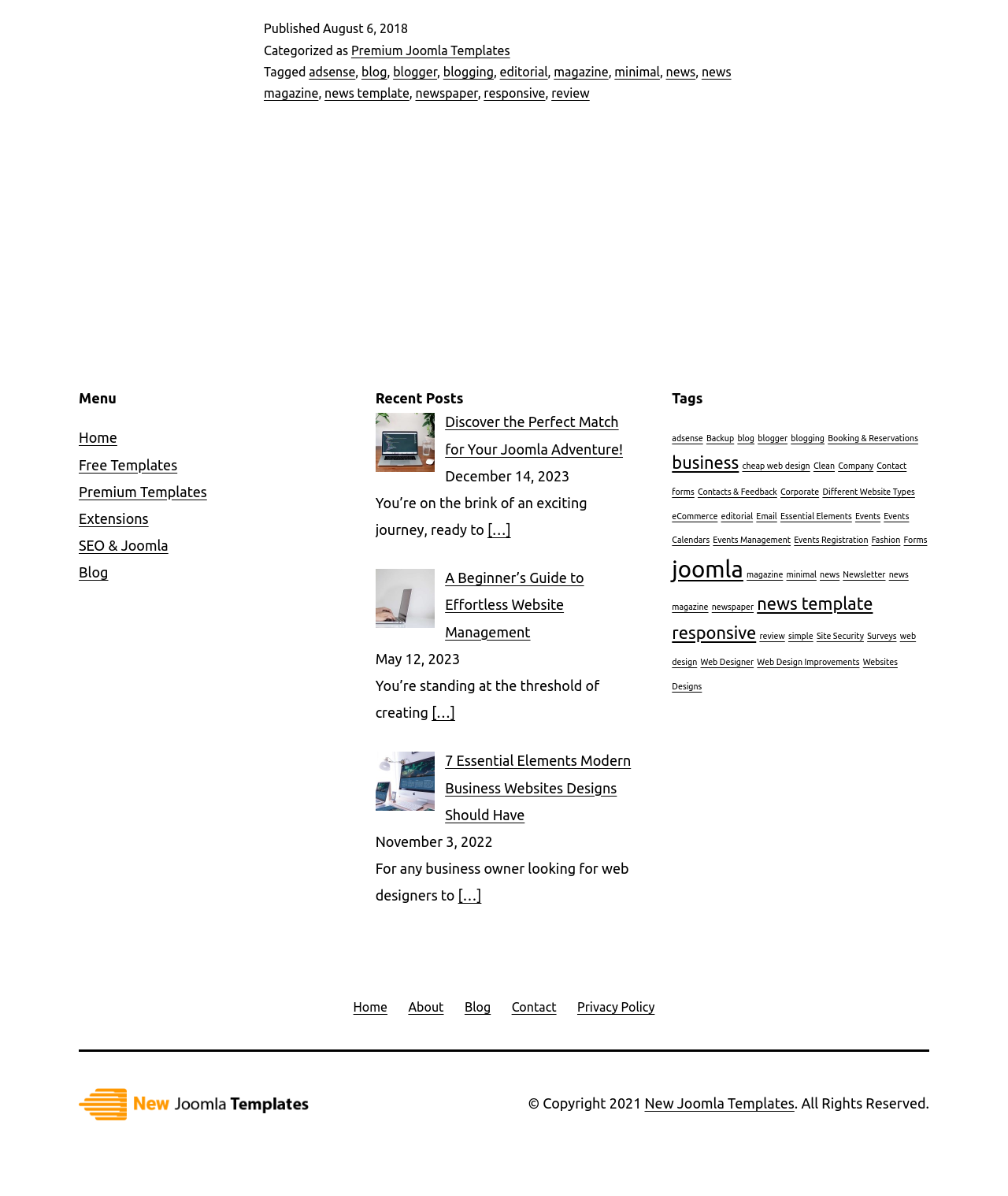Respond with a single word or phrase:
What is the category of the template?

Premium Joomla Templates